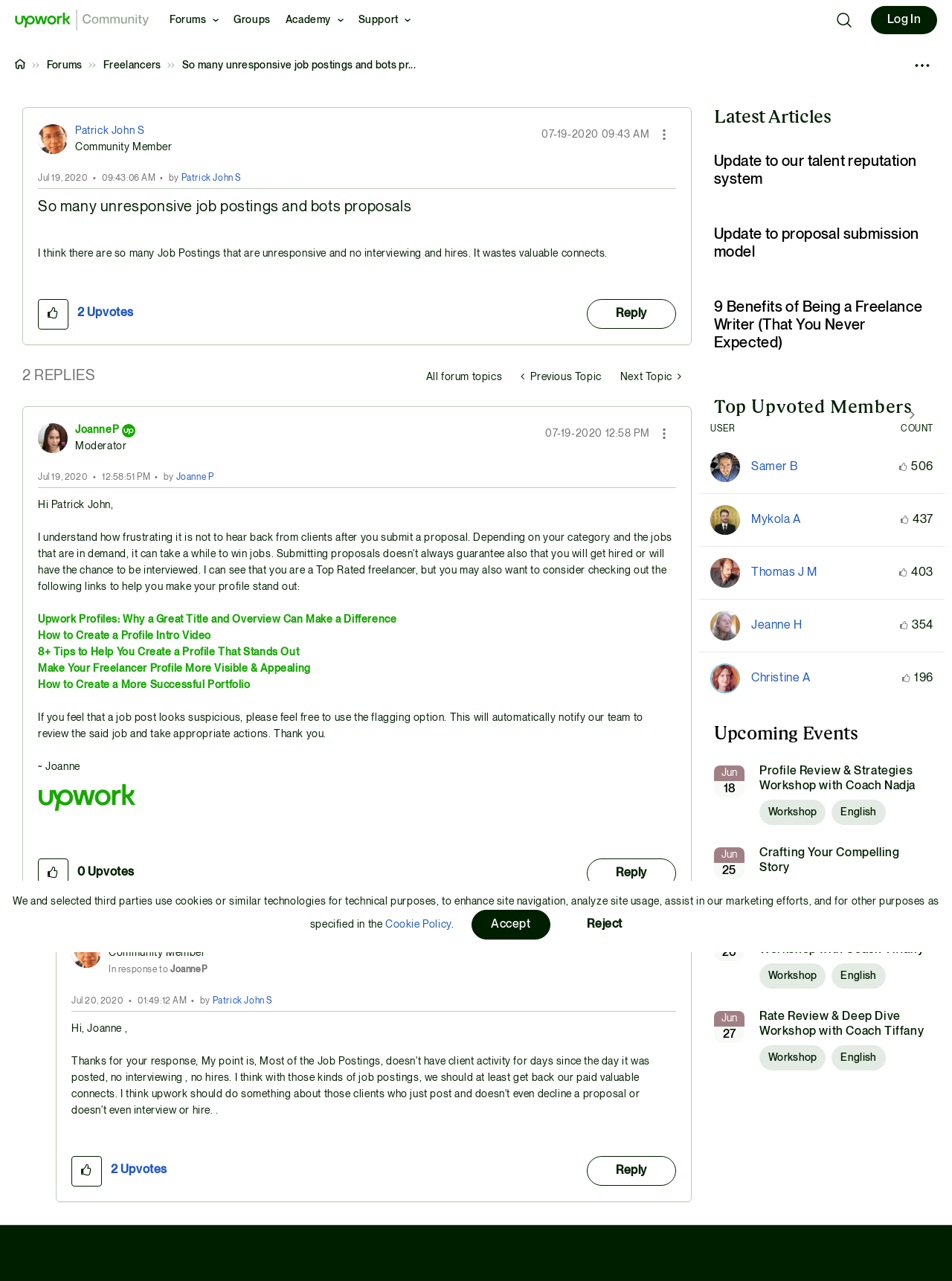Given the description of a UI element: "aria-label="Show comment option menu"", identify the bounding box coordinates of the matching element in the webpage screenshot.

[0.685, 0.725, 0.71, 0.743]